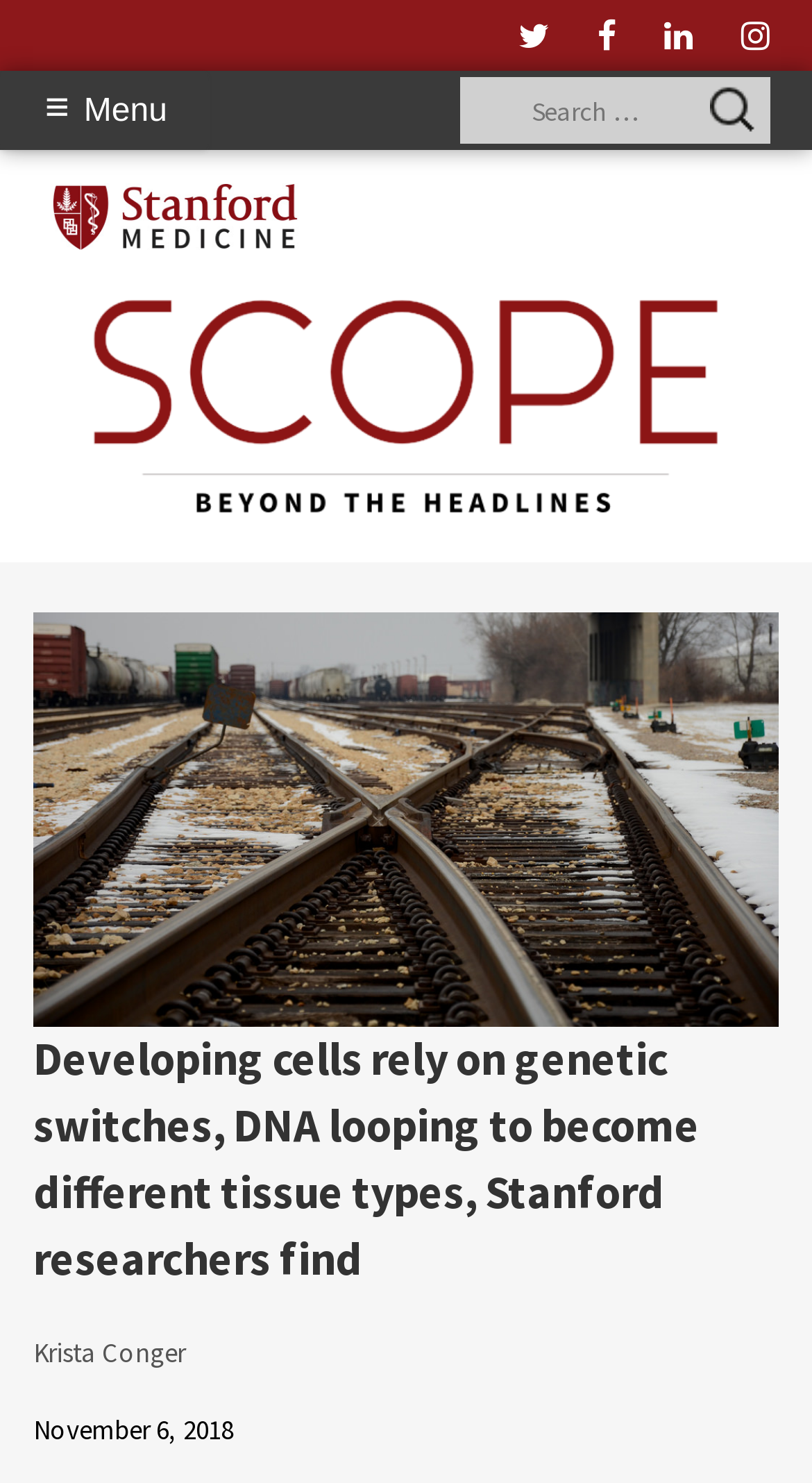Answer with a single word or phrase: 
What is the name of the author?

Krista Conger